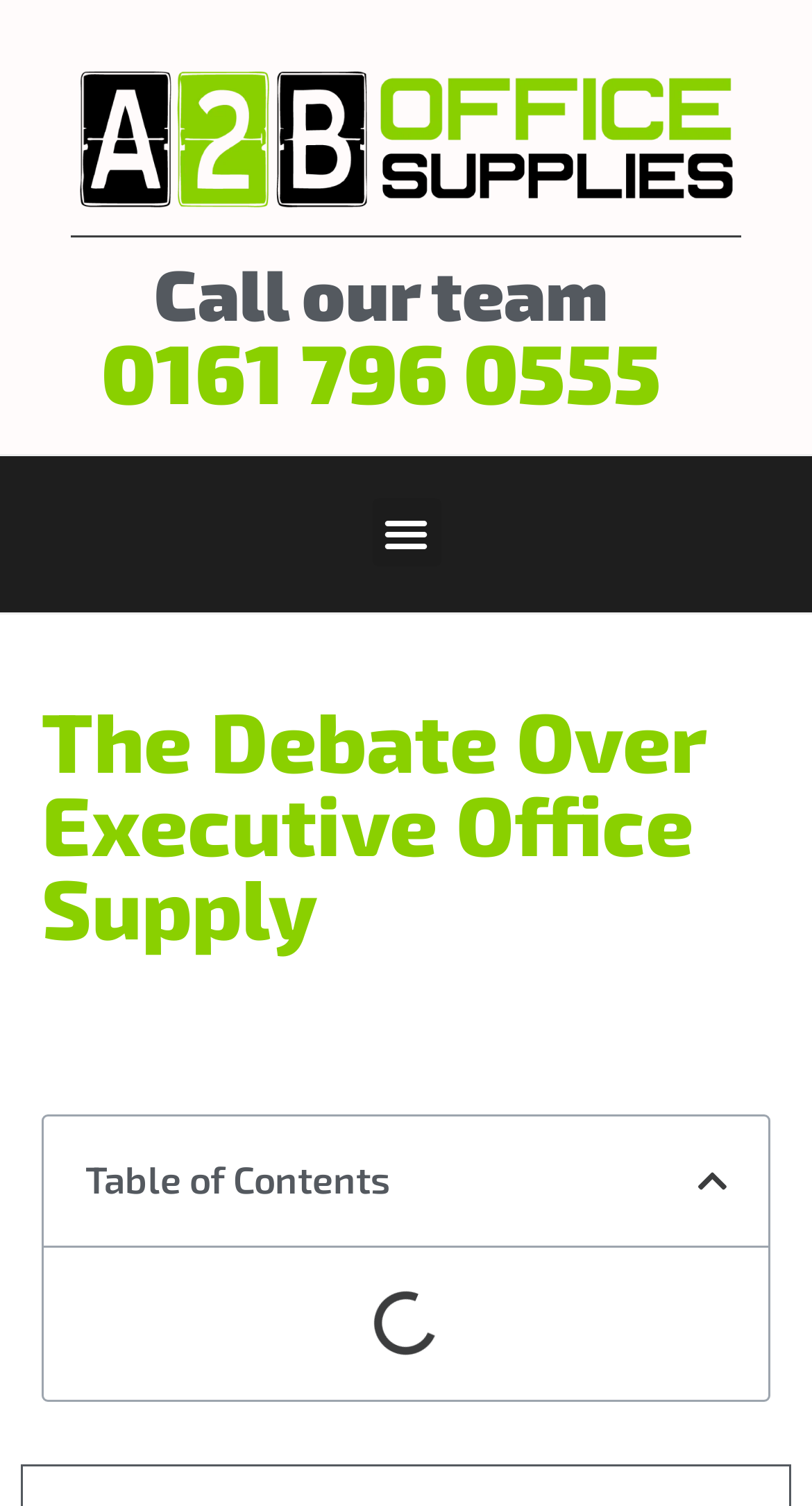Identify the bounding box coordinates of the HTML element based on this description: "Menu".

[0.458, 0.331, 0.542, 0.376]